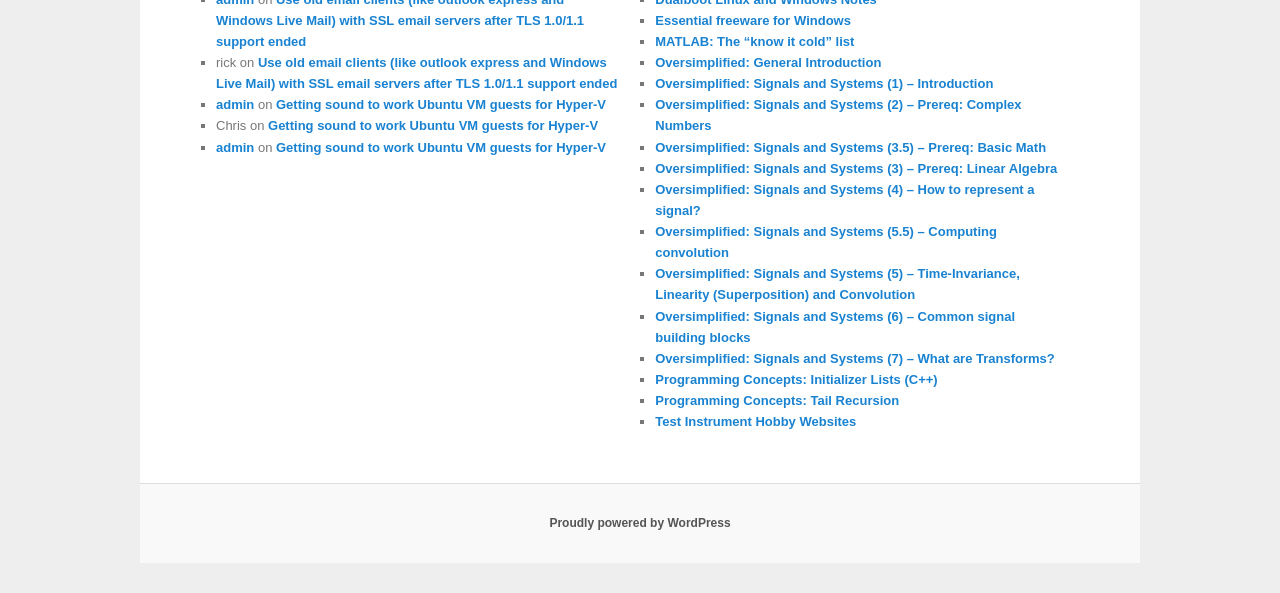Locate the bounding box for the described UI element: "Proudly powered by WordPress". Ensure the coordinates are four float numbers between 0 and 1, formatted as [left, top, right, bottom].

[0.429, 0.871, 0.571, 0.894]